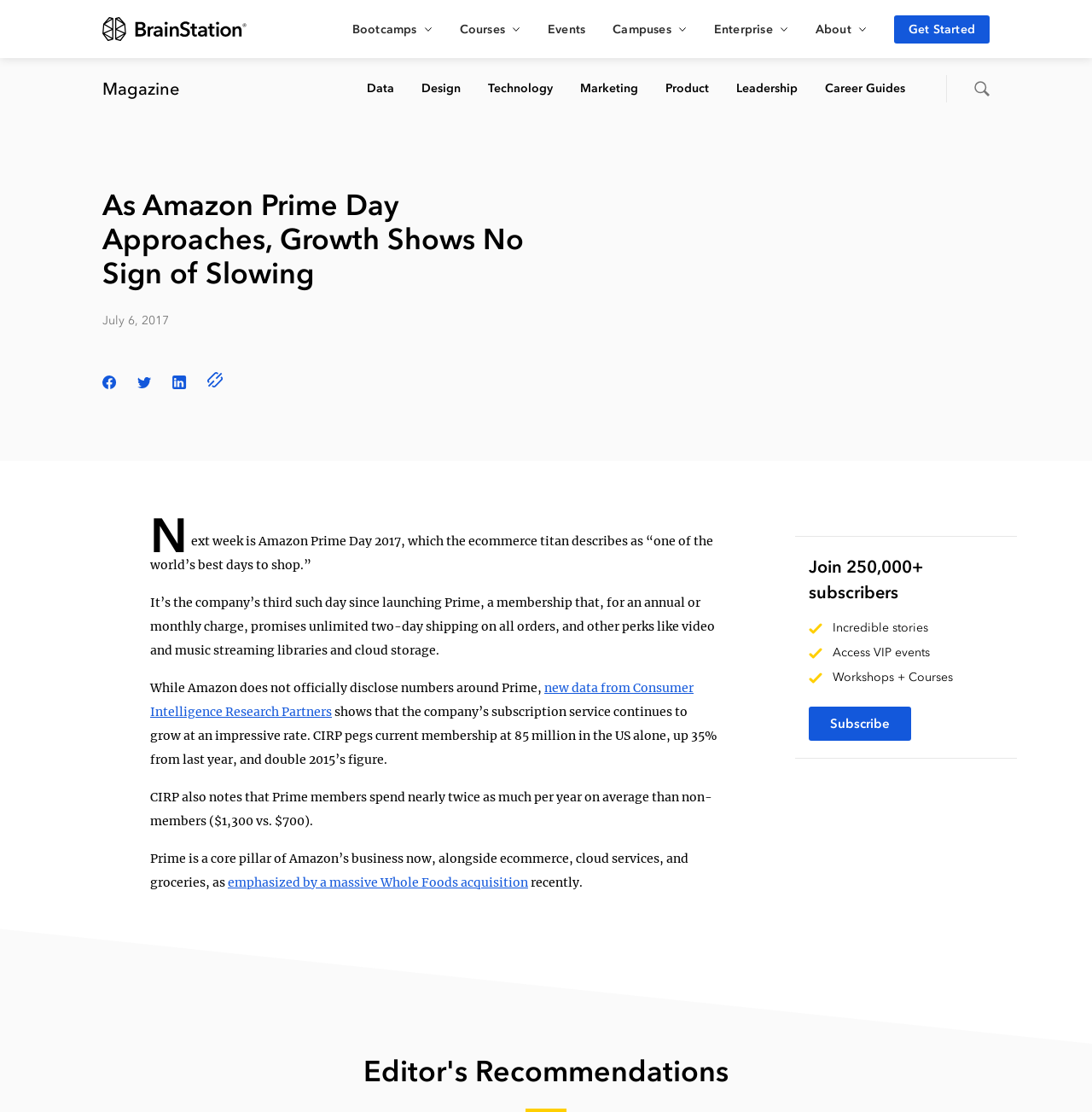Please specify the bounding box coordinates of the clickable region necessary for completing the following instruction: "Click on the 'Subscribe' button". The coordinates must consist of four float numbers between 0 and 1, i.e., [left, top, right, bottom].

[0.741, 0.636, 0.834, 0.666]